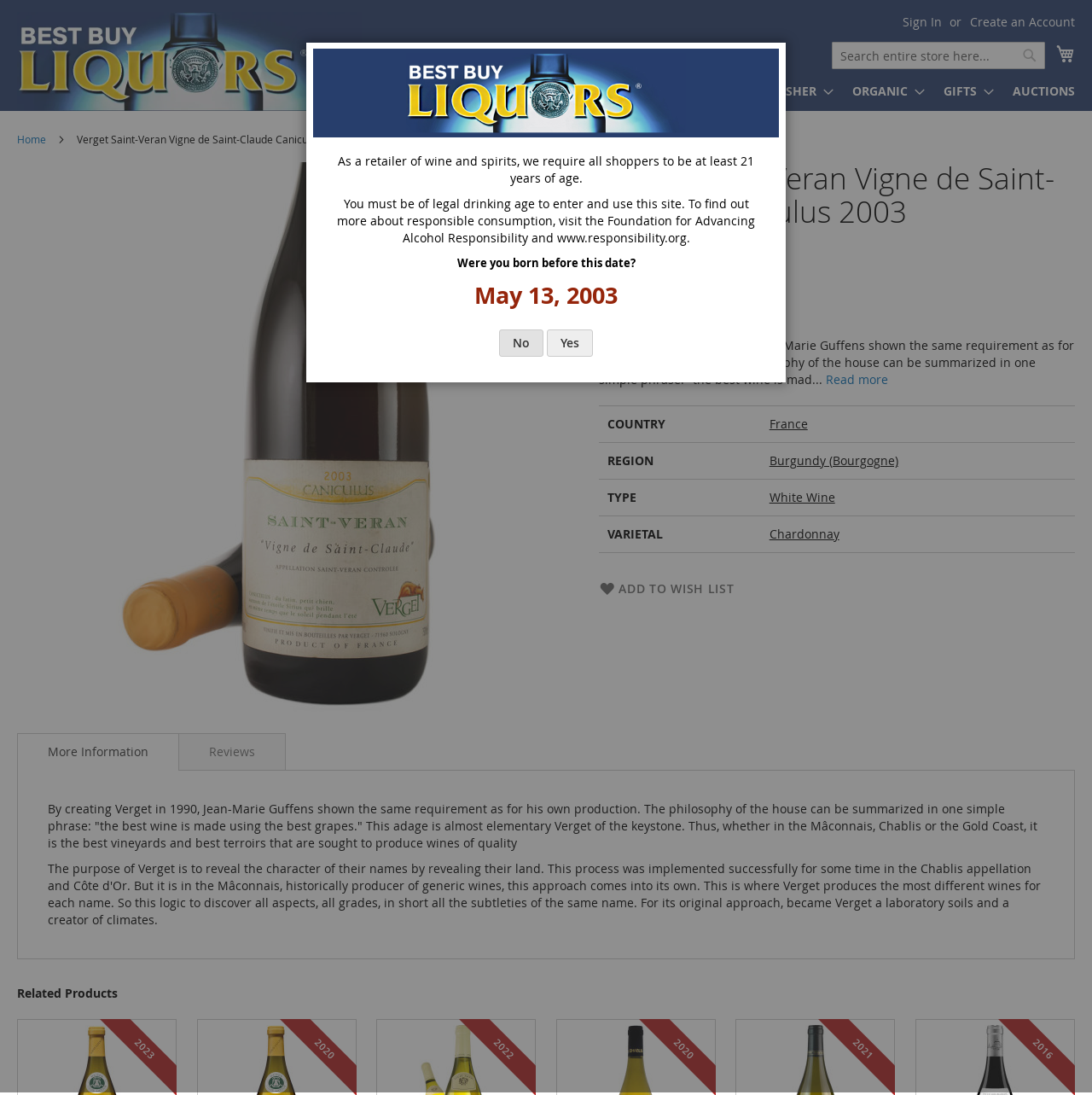What is the type of wine?
Look at the image and answer the question with a single word or phrase.

White Wine